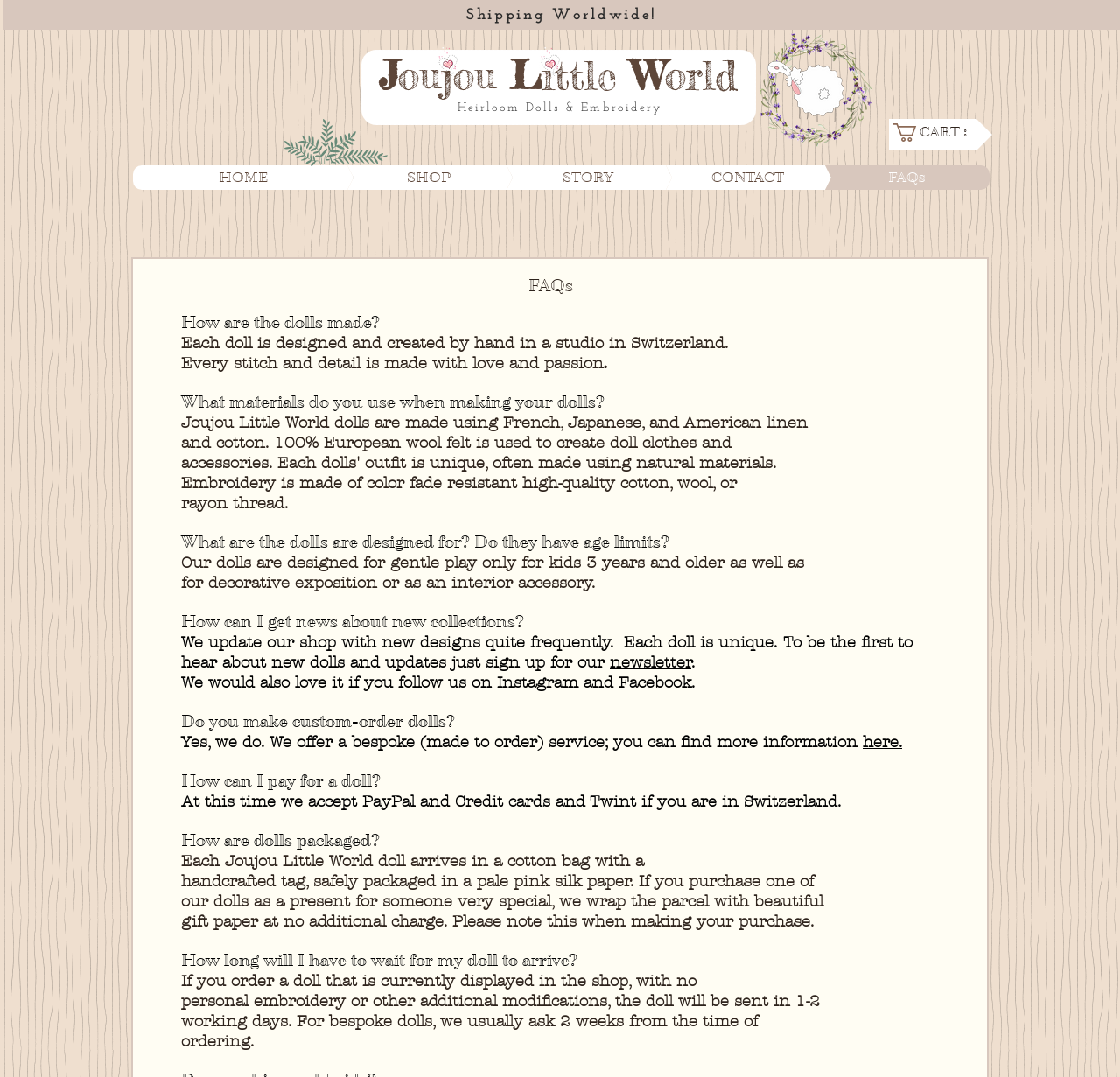Find the bounding box coordinates for the UI element that matches this description: "CART :".

[0.798, 0.115, 0.88, 0.132]